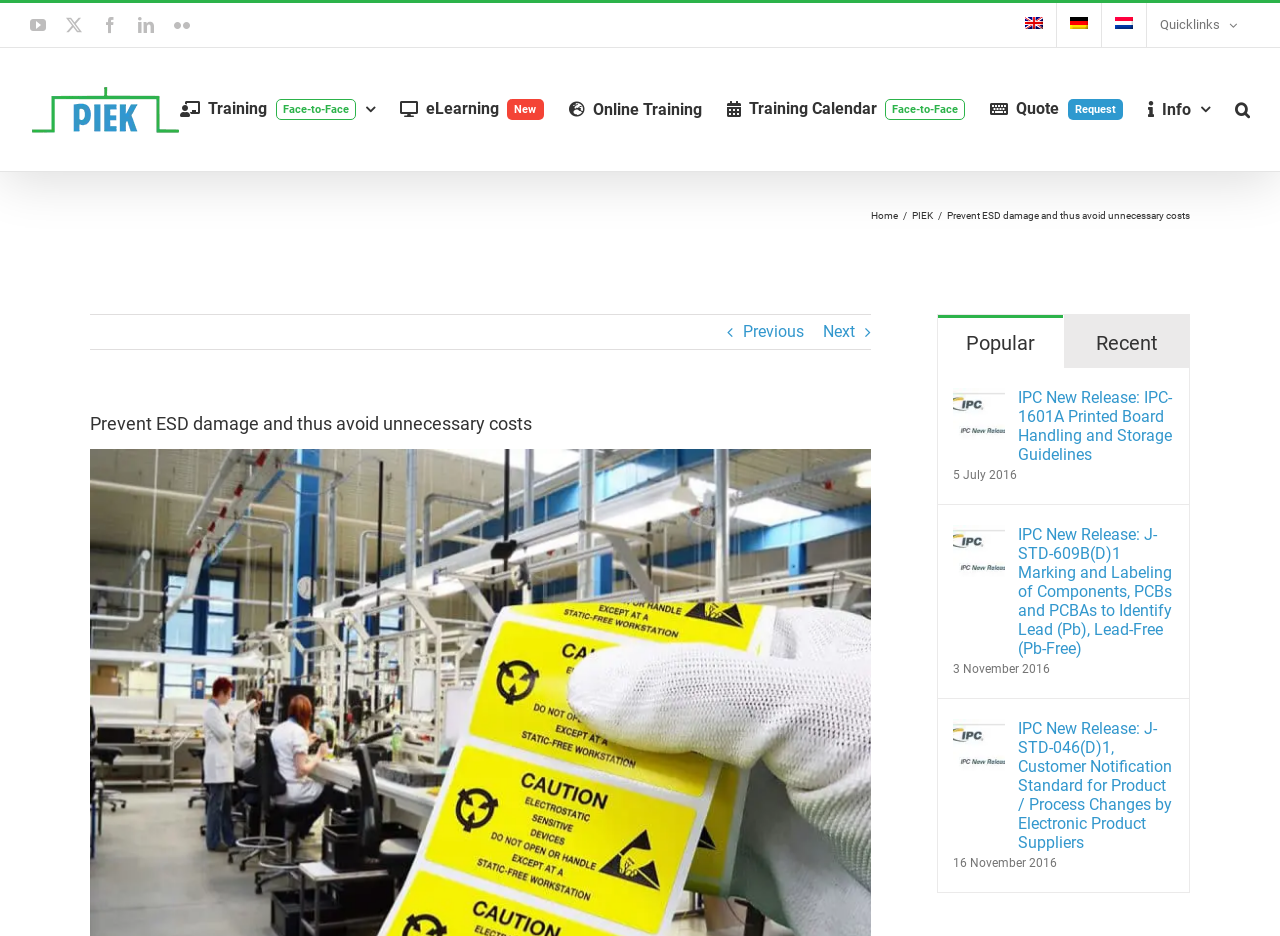Point out the bounding box coordinates of the section to click in order to follow this instruction: "Go to the PIEK homepage".

[0.68, 0.224, 0.702, 0.236]